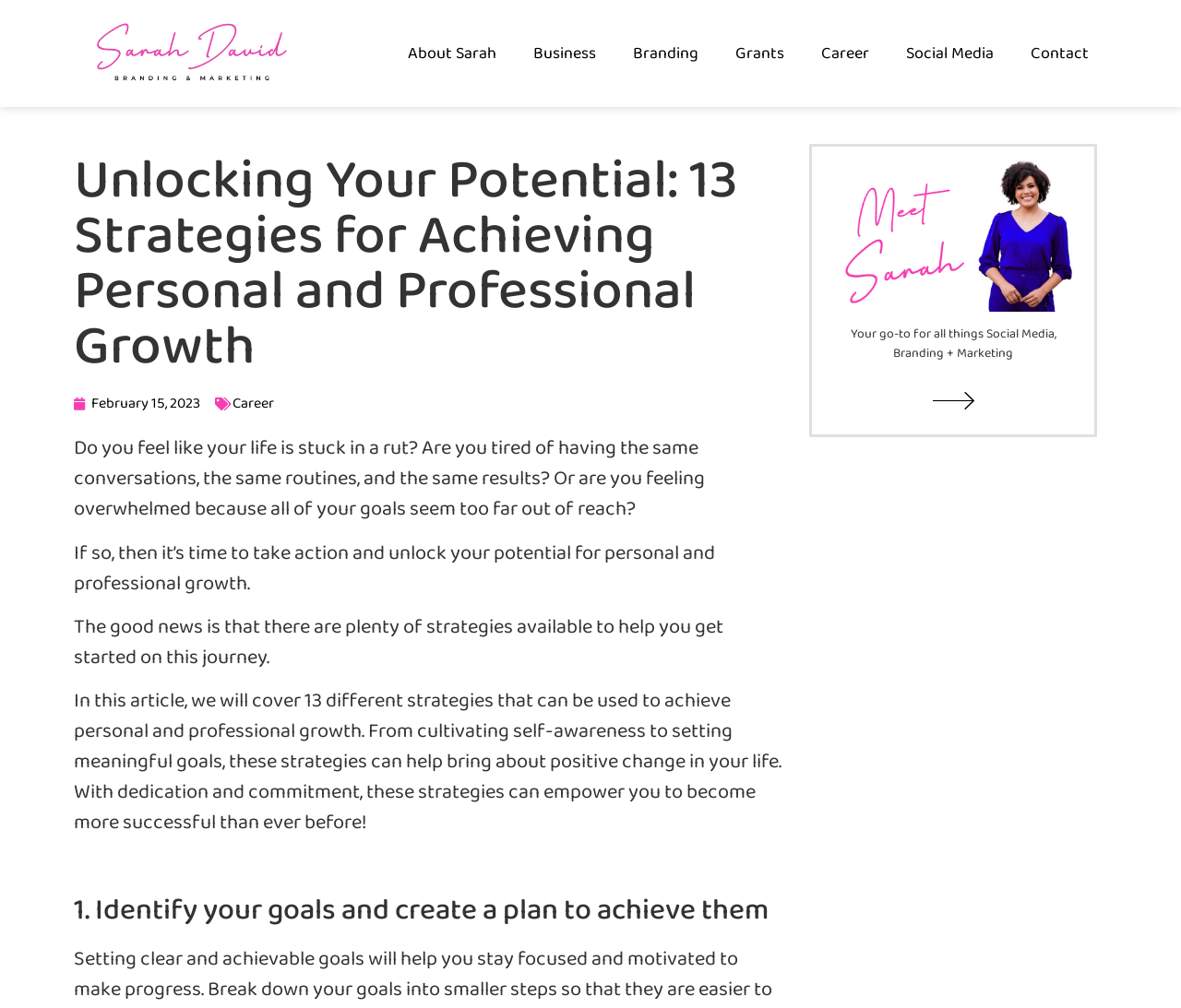Please provide a brief answer to the question using only one word or phrase: 
What is the main topic of this article?

Personal and professional growth